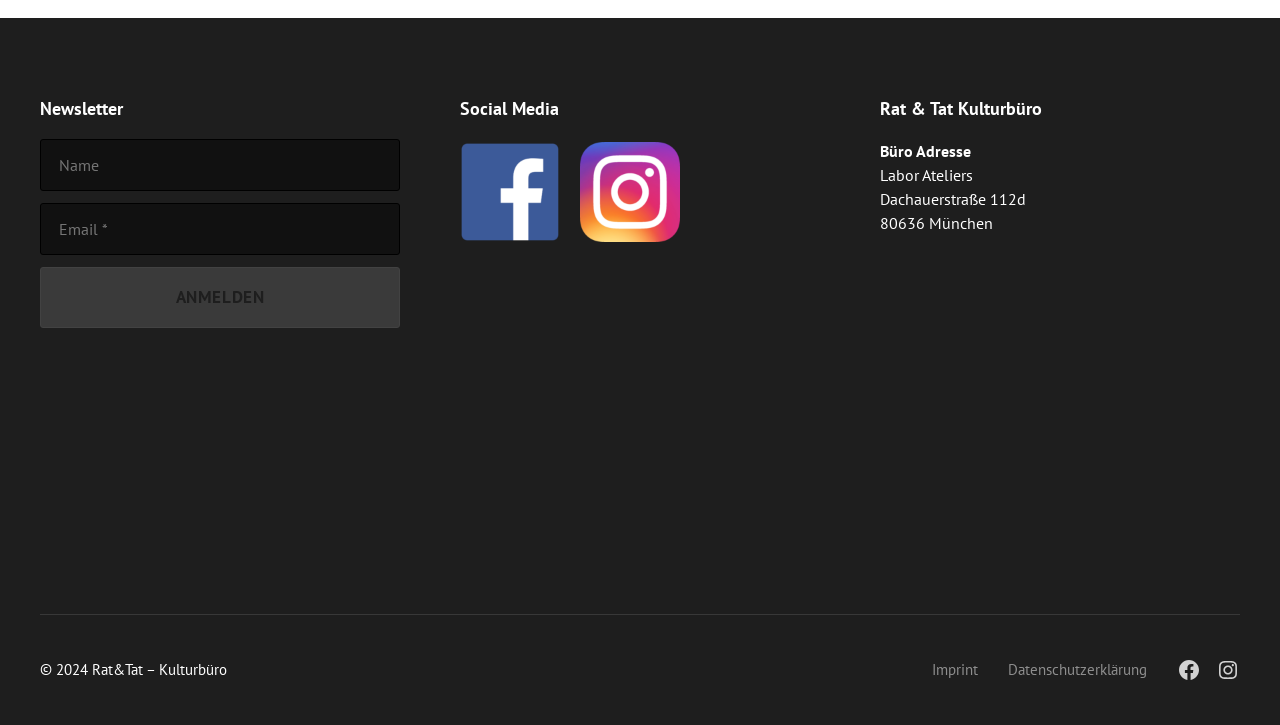Respond with a single word or phrase:
What is the copyright year mentioned at the bottom of the page?

2024